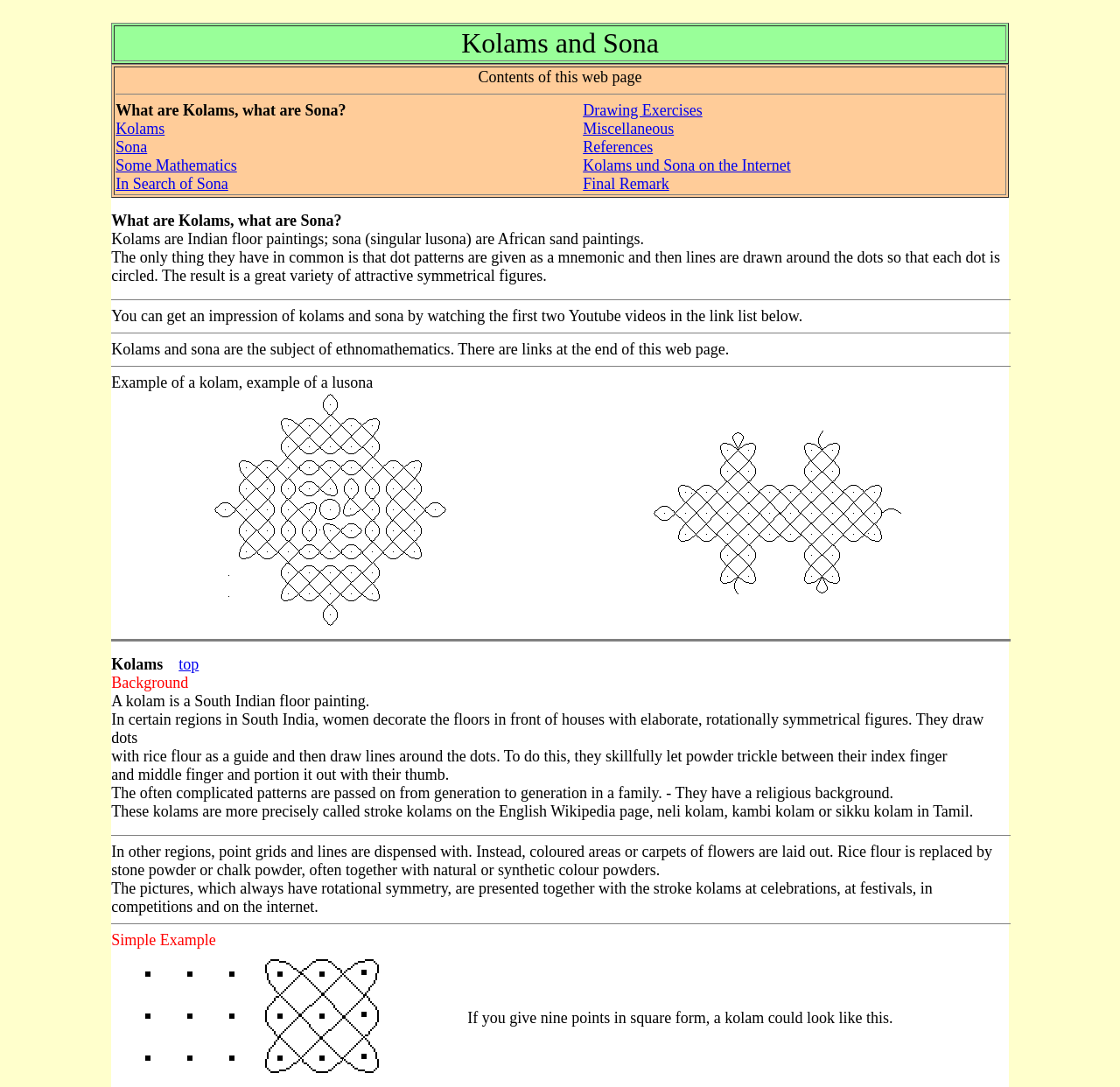Find the bounding box coordinates of the area to click in order to follow the instruction: "Click on 'Sona'".

[0.103, 0.127, 0.131, 0.143]